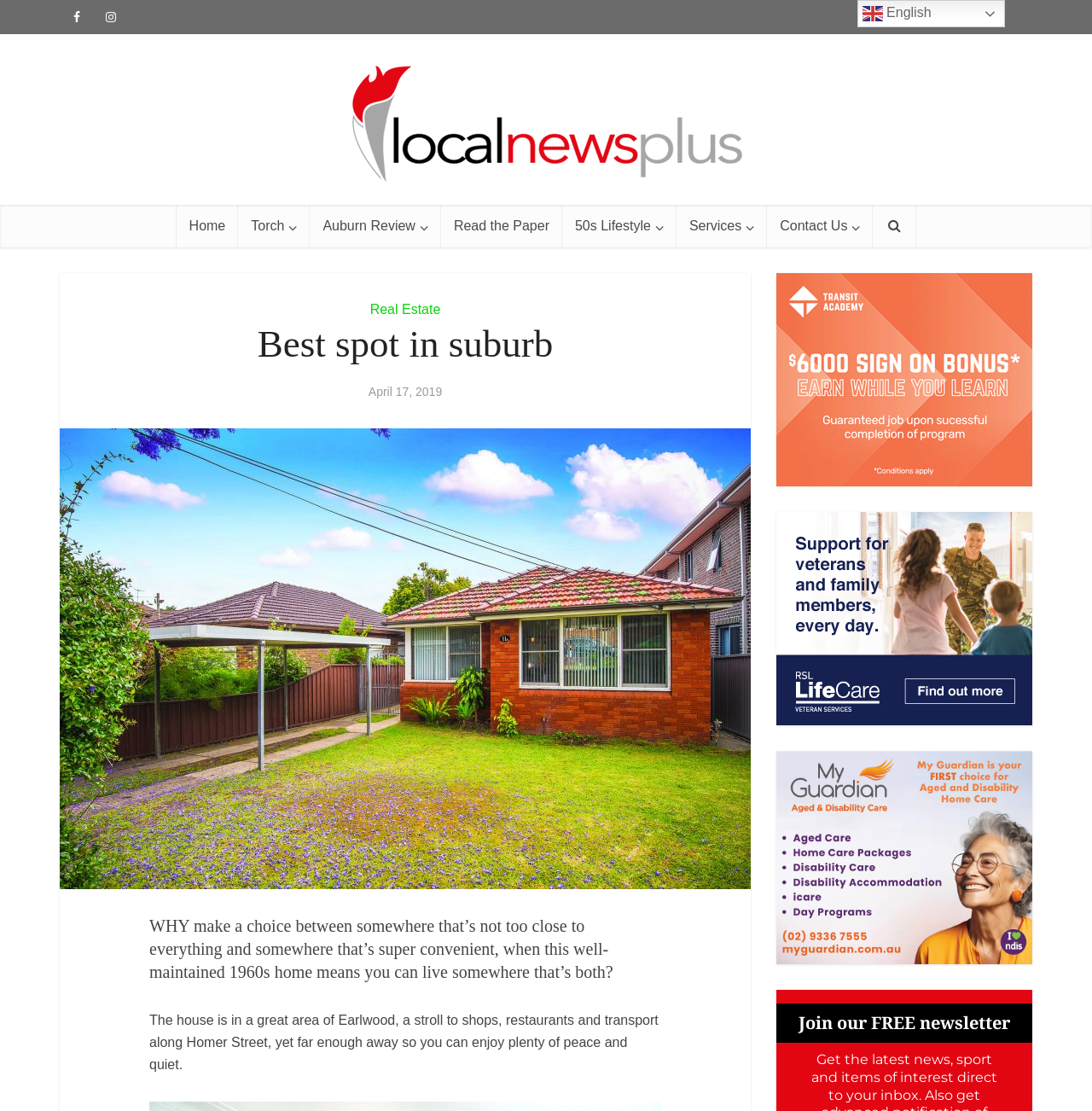Determine the bounding box coordinates for the region that must be clicked to execute the following instruction: "Click on the 'Home' link".

[0.161, 0.184, 0.218, 0.223]